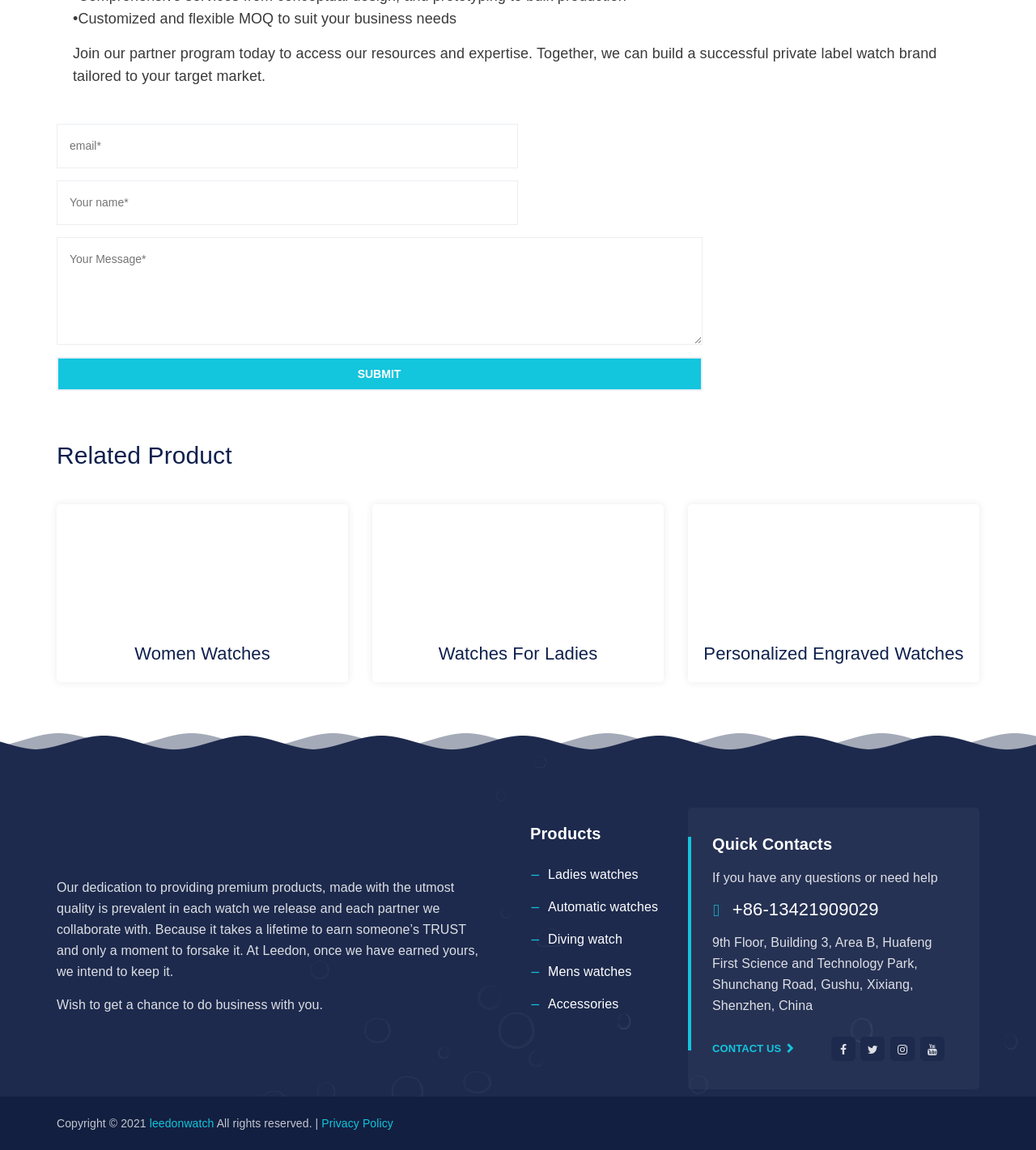What is the company's dedication to?
Based on the image, please offer an in-depth response to the question.

According to the static text on the webpage, the company is dedicated to providing premium products, made with the utmost quality, as stated in the sentence 'Our dedication to providing premium products, made with the utmost quality is prevalent in each watch we release and each partner we collaborate with'.